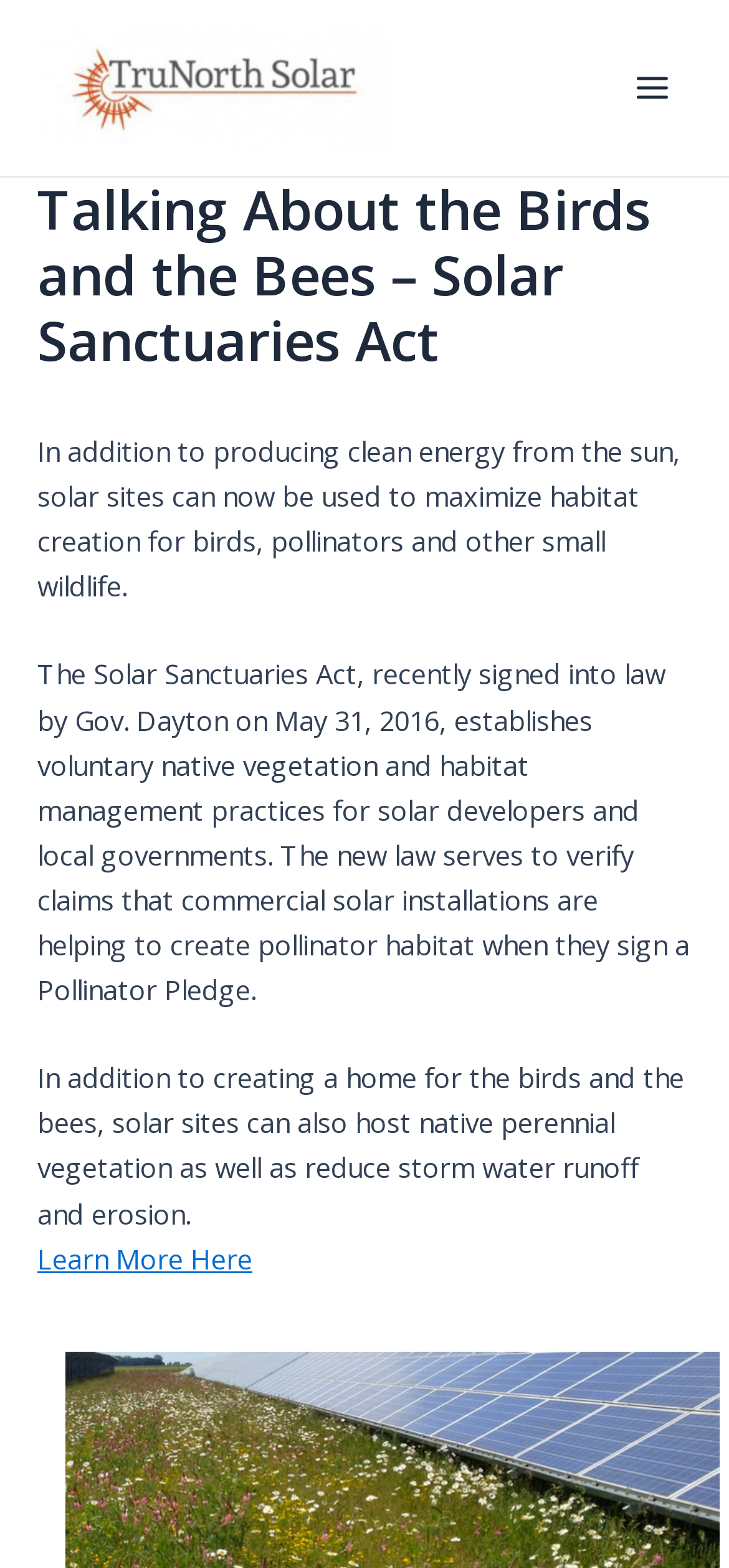Determine the bounding box for the HTML element described here: "Main Menu". The coordinates should be given as [left, top, right, bottom] with each number being a float between 0 and 1.

[0.841, 0.031, 0.949, 0.081]